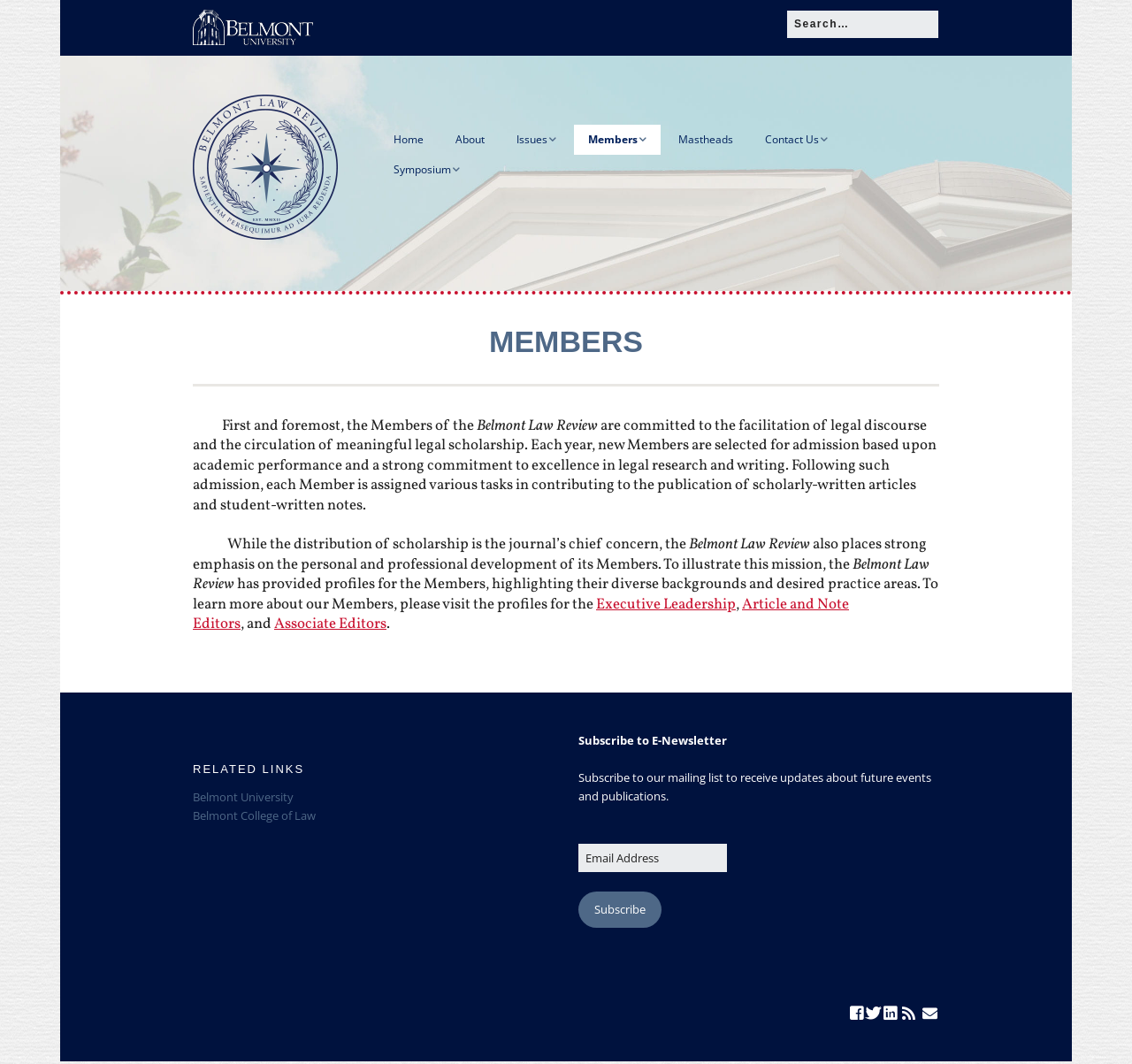How many links are there in the main section?
Look at the image and answer with only one word or phrase.

14